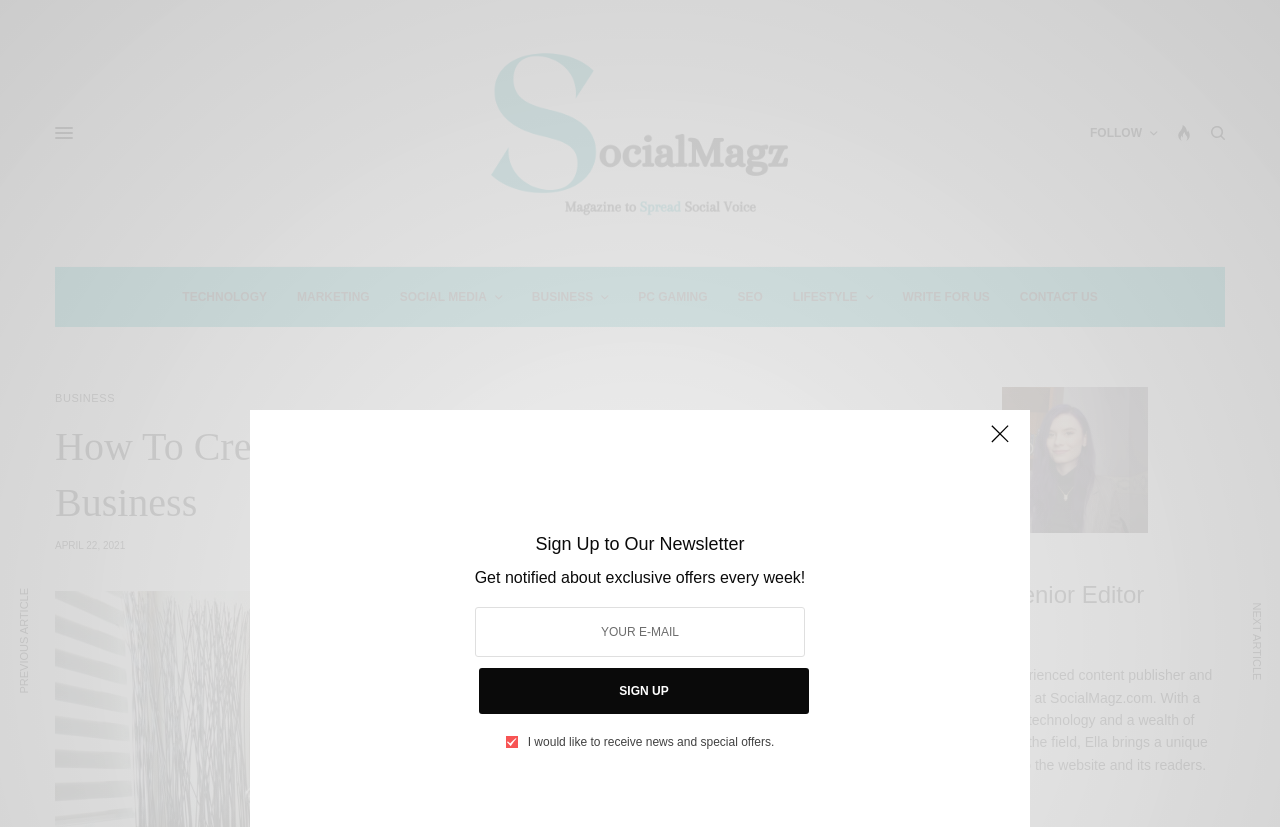Please determine the bounding box coordinates of the clickable area required to carry out the following instruction: "Follow SocialMagz". The coordinates must be four float numbers between 0 and 1, represented as [left, top, right, bottom].

[0.852, 0.152, 0.892, 0.169]